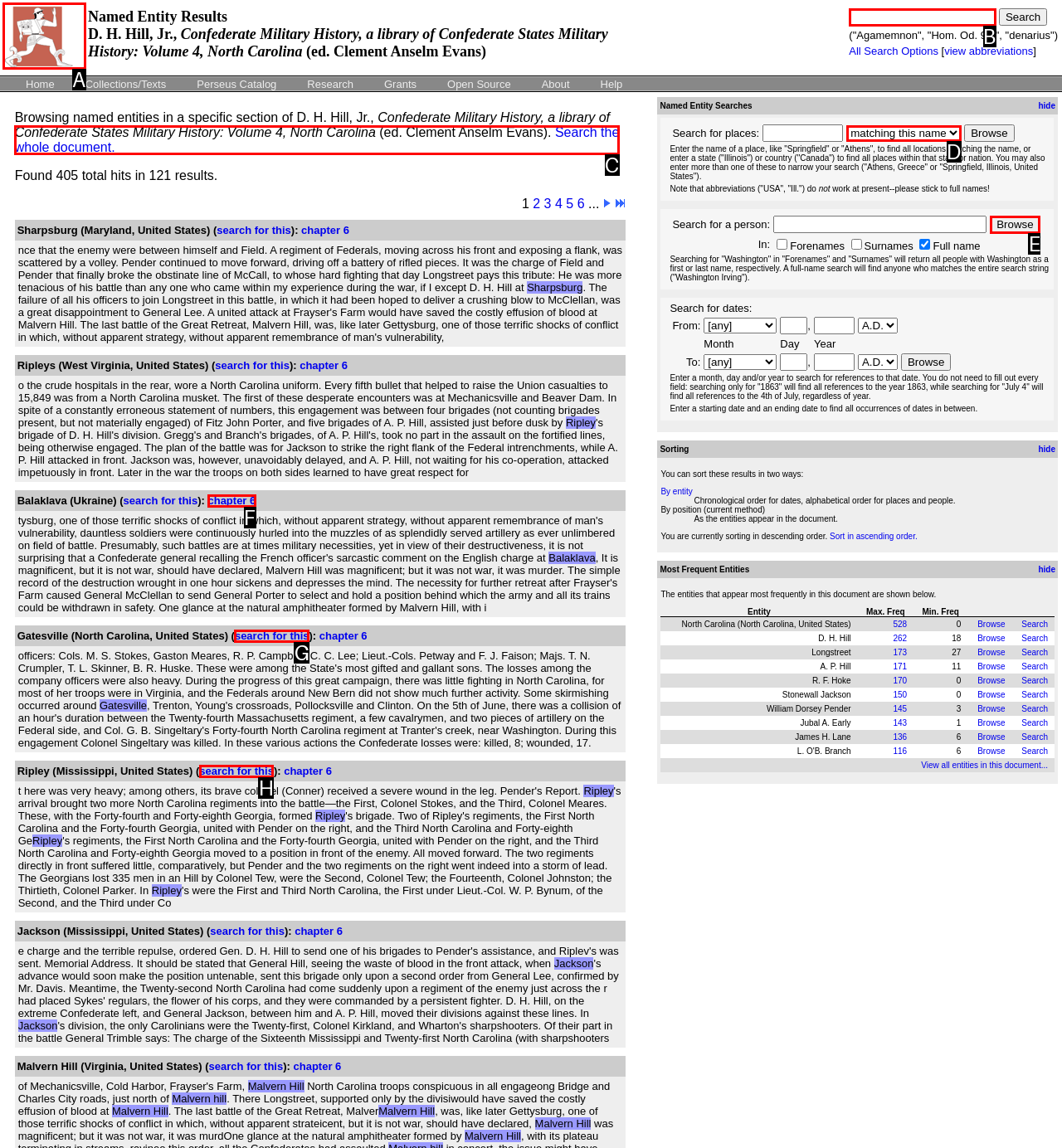Select the option that fits this description: parent_node: Named Entity Results
Answer with the corresponding letter directly.

A